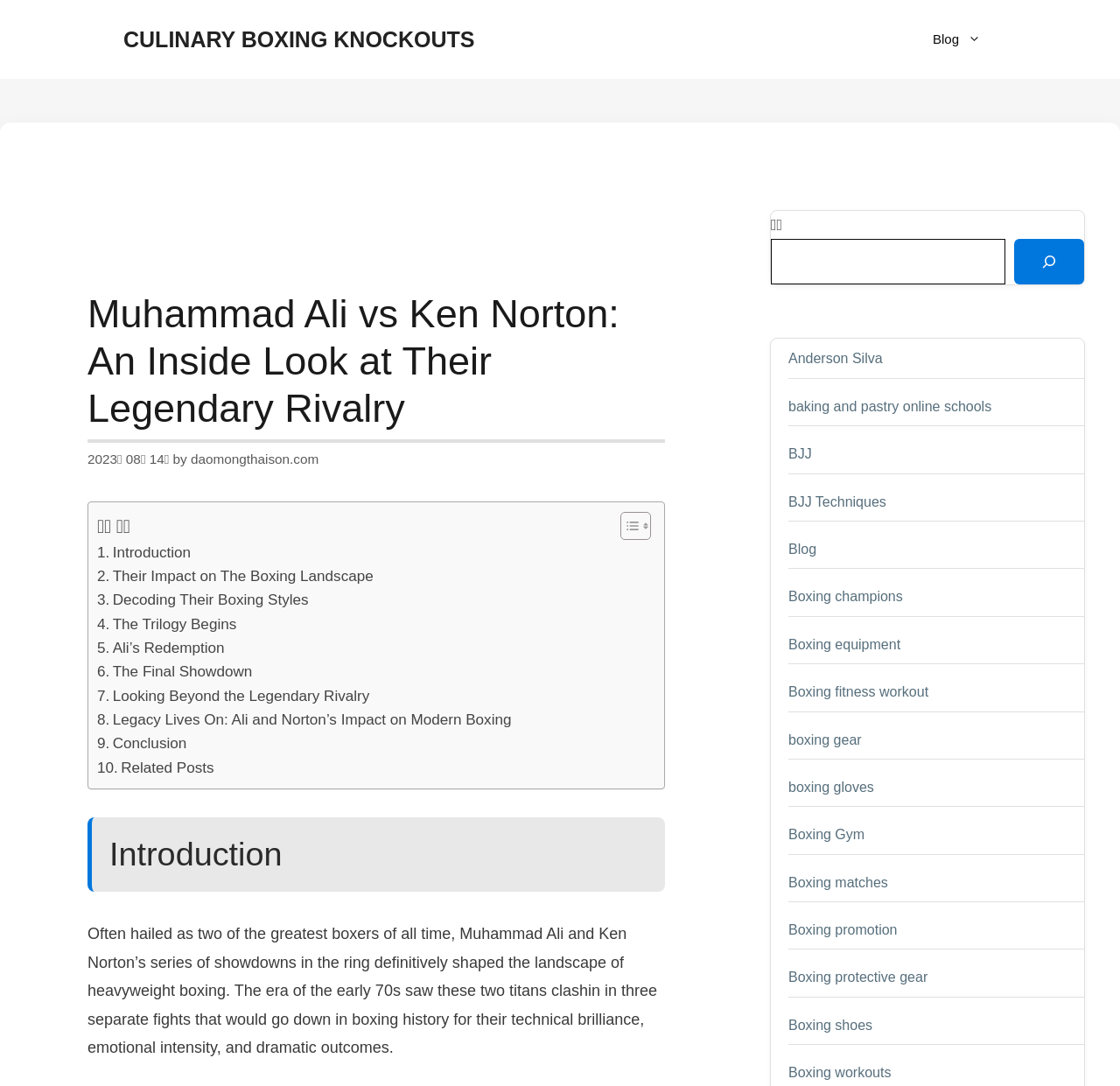What is the purpose of the search bar?
Look at the image and provide a short answer using one word or a phrase.

To search the website